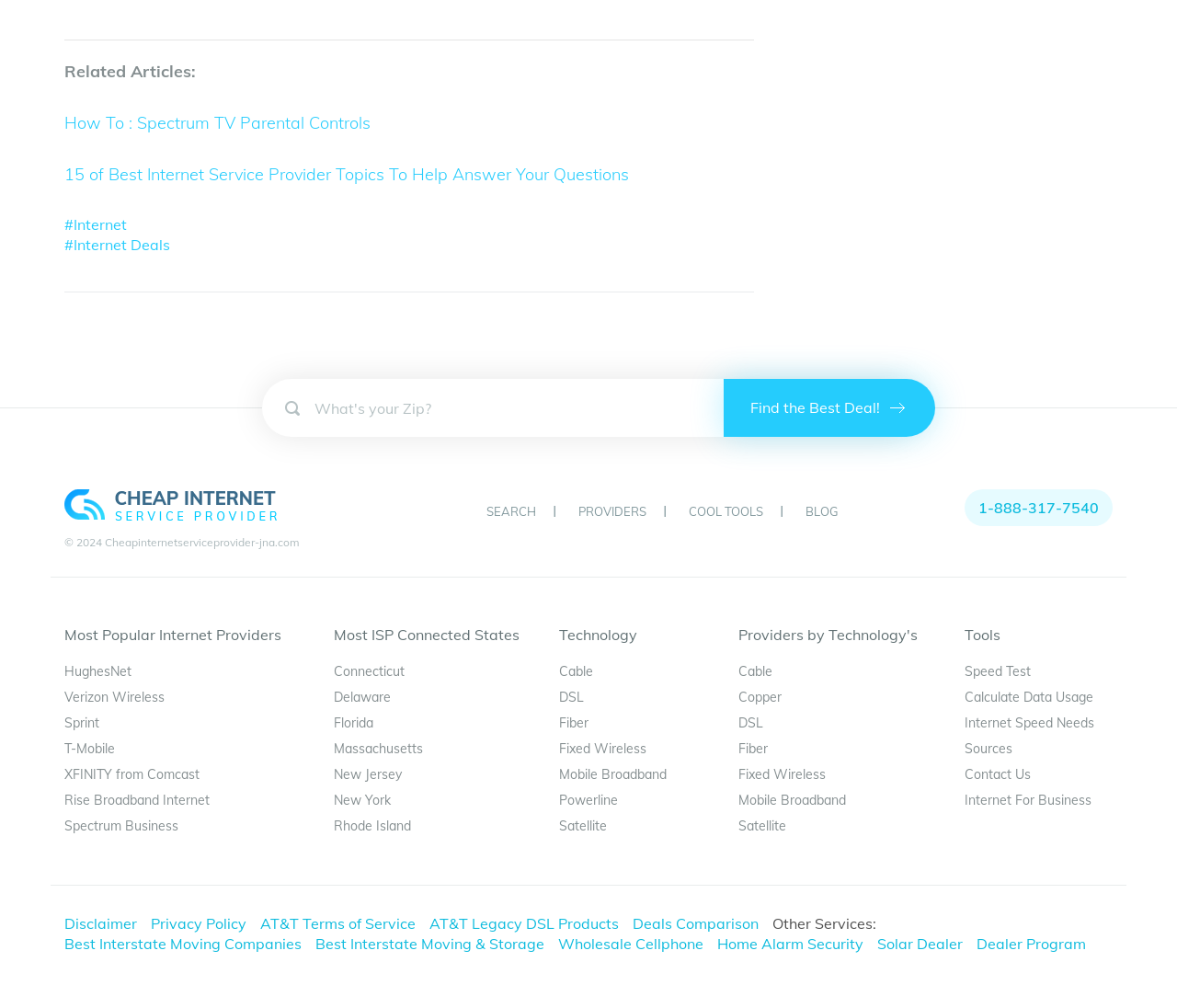What is the 'Internet For Business' link related to?
Look at the image and provide a detailed response to the question.

The 'Internet For Business' link is likely related to internet plans and services specifically designed for business use, rather than personal or residential use.